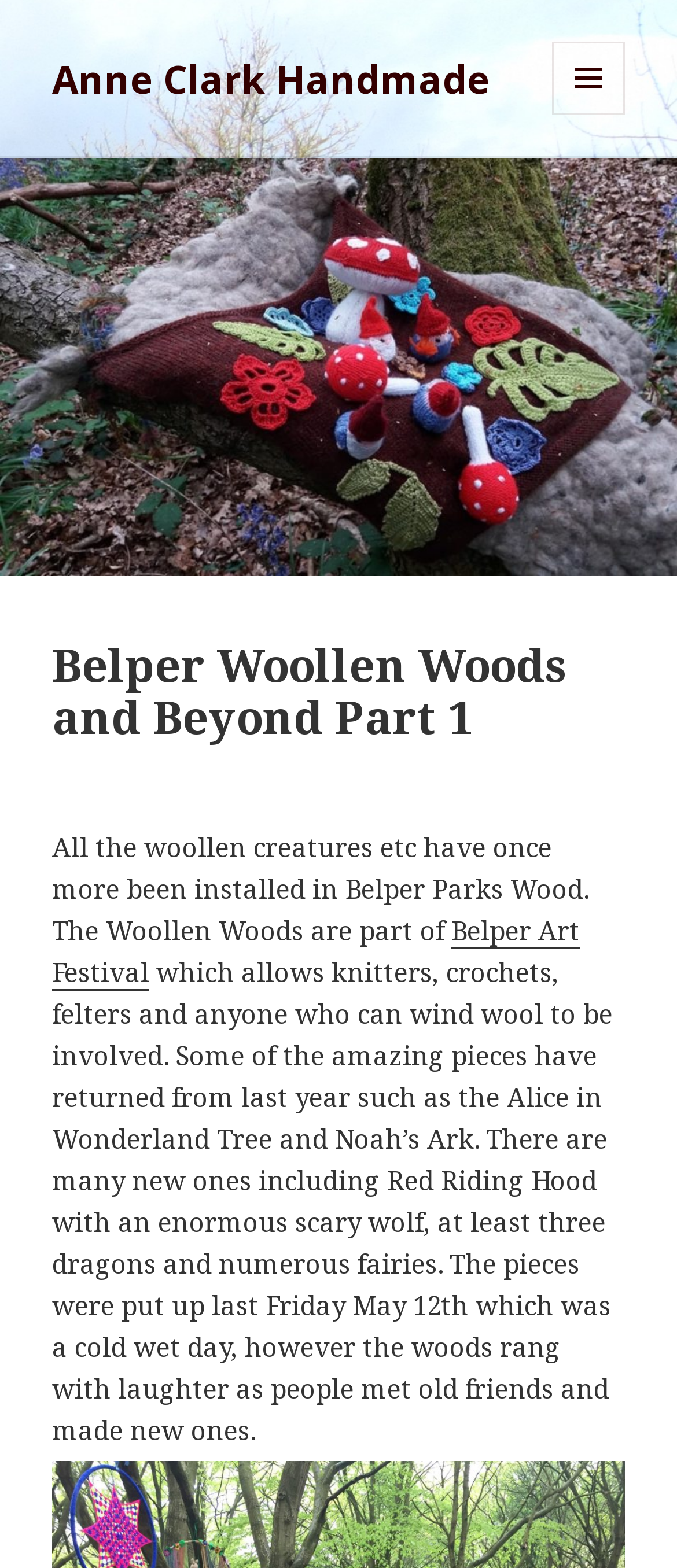Describe all the visual and textual components of the webpage comprehensively.

The webpage is about Belper Woollen Woods and Beyond Part 1, created by Anne Clark Handmade. At the top left, there is a link to "Anne Clark Handmade". On the top right, there is a button labeled "MENU AND WIDGETS" which is not expanded. 

Below the button, there is a header section that spans the entire width of the page. Within this section, there is a heading that reads "Belper Woollen Woods and Beyond Part 1". 

Below the header, there is a block of text that describes the Woollen Woods event, stating that the woollen creatures have been installed in Belper Parks Wood. The text also mentions the Belper Art Festival, which is a link. The rest of the text describes the event in more detail, mentioning the various woollen pieces on display, including an Alice in Wonderland Tree, Noah's Ark, Red Riding Hood, dragons, and fairies. The text also mentions that the pieces were put up on a cold and wet day, but the atmosphere was lively with people meeting old friends and making new ones.